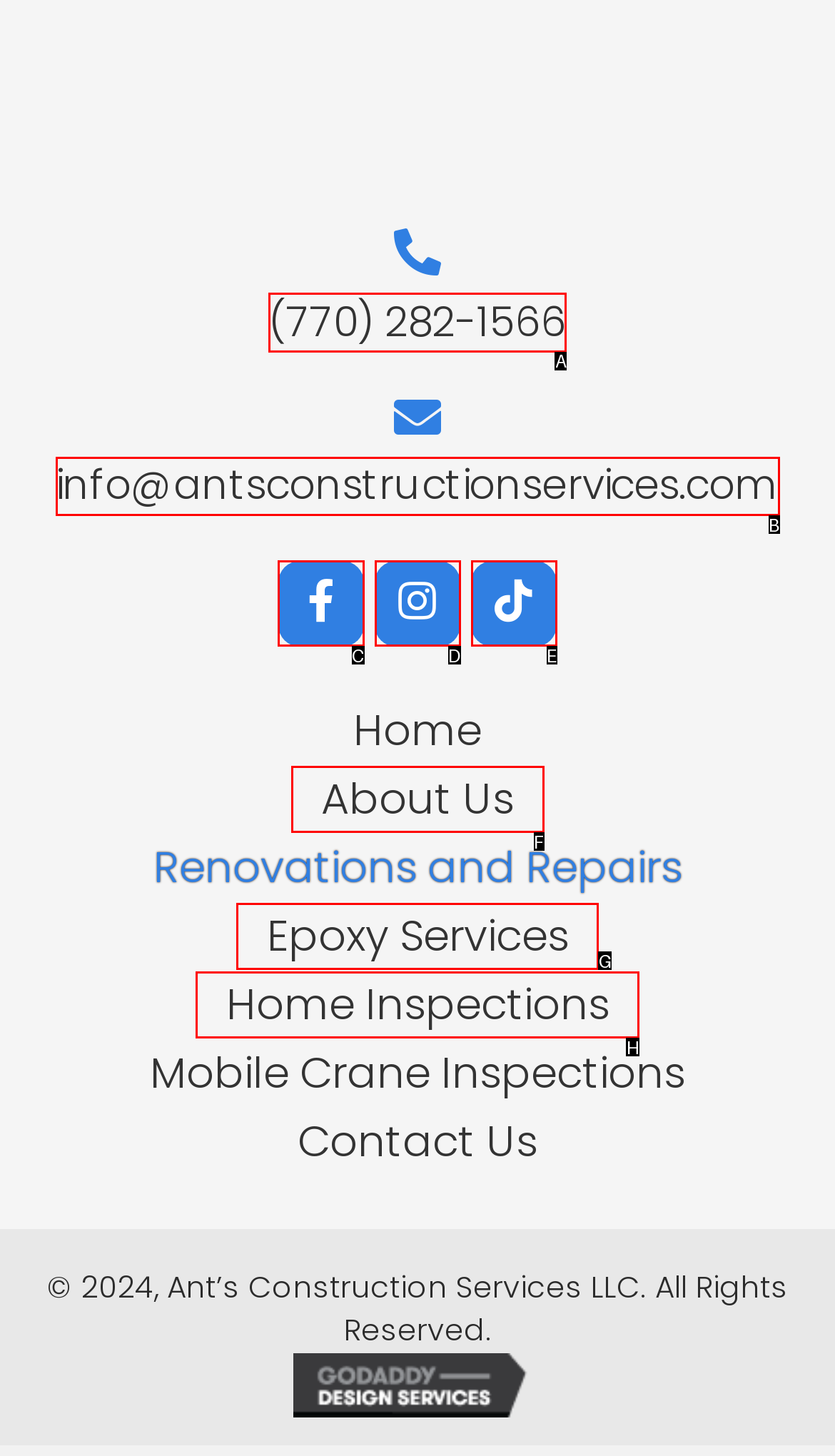Choose the letter of the UI element necessary for this task: Visit Facebook page
Answer with the correct letter.

C